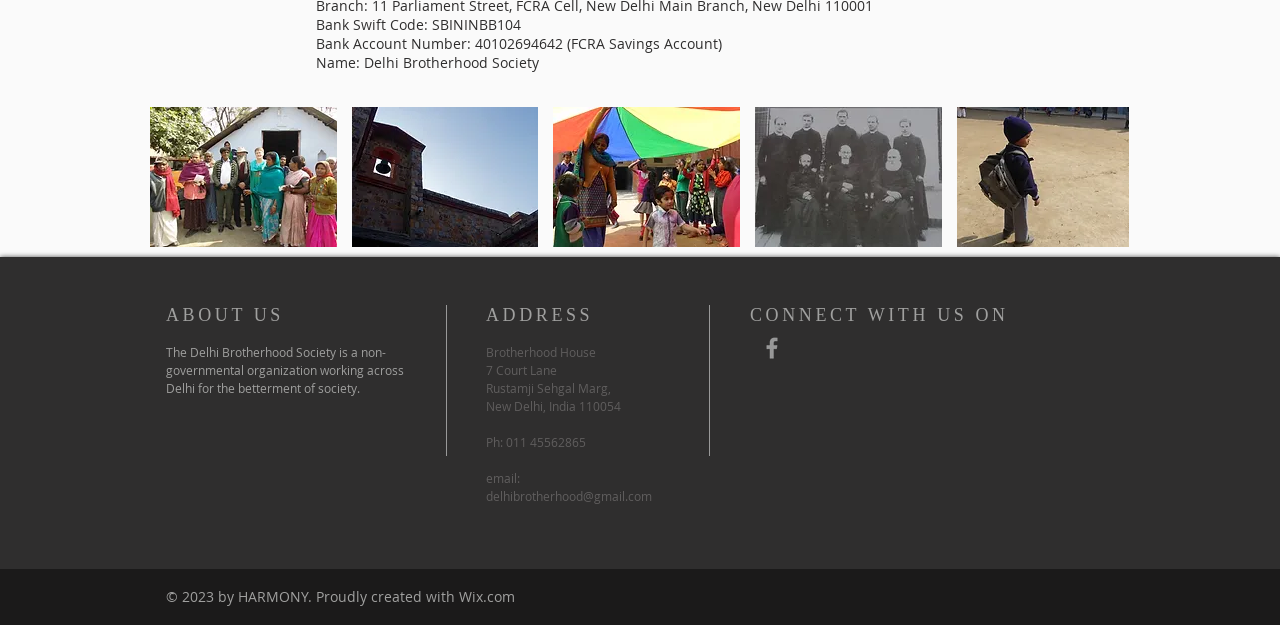Provide a one-word or short-phrase response to the question:
What is the bank account number?

40102694642